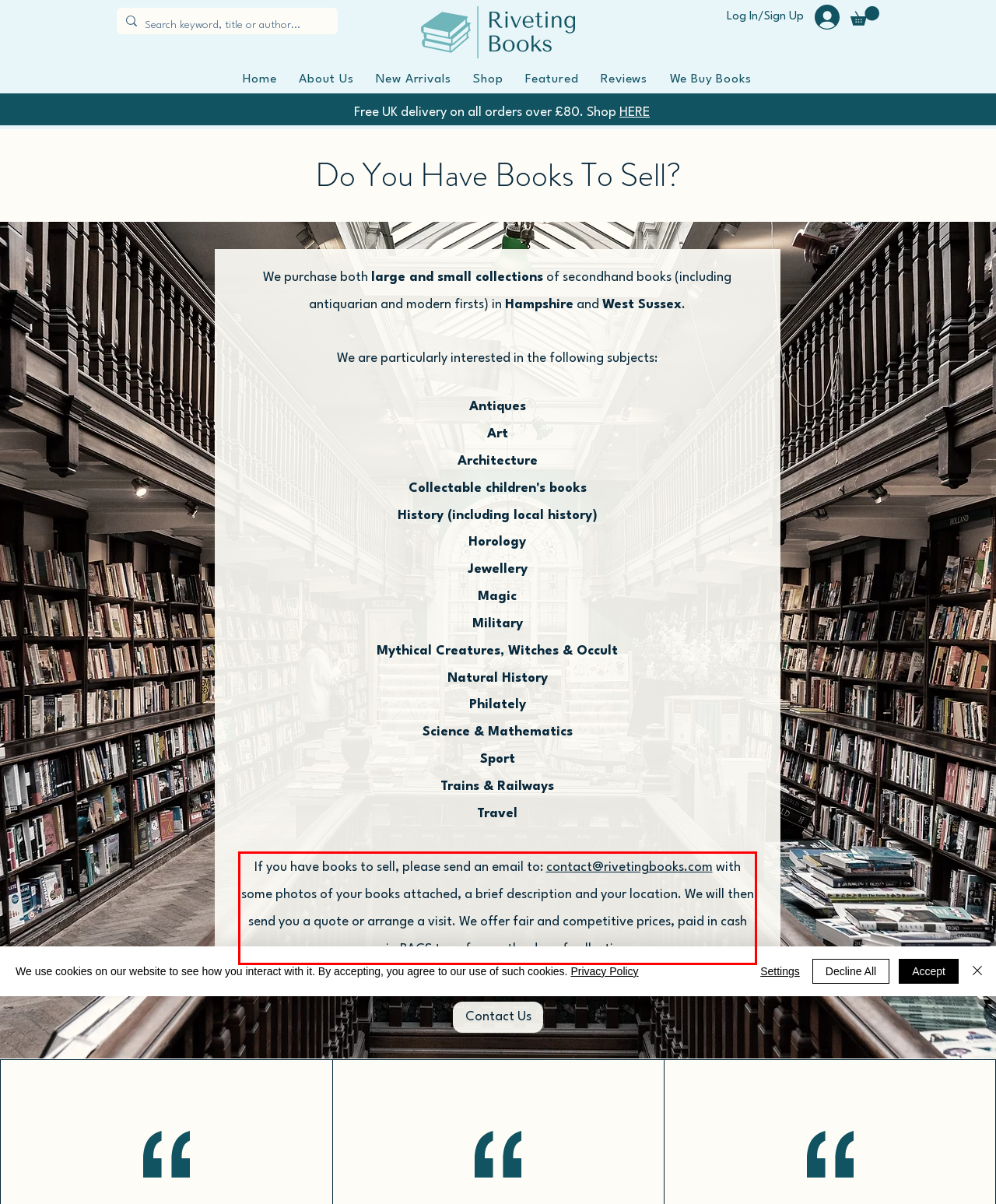Please recognize and transcribe the text located inside the red bounding box in the webpage image.

If you have books to sell, please send an email to: contact@rivetingbooks.com with some photos of your books attached, a brief description and your location. We will then send you a quote or arrange a visit. We offer fair and competitive prices, paid in cash or via BACS transfer, on the day of collection.